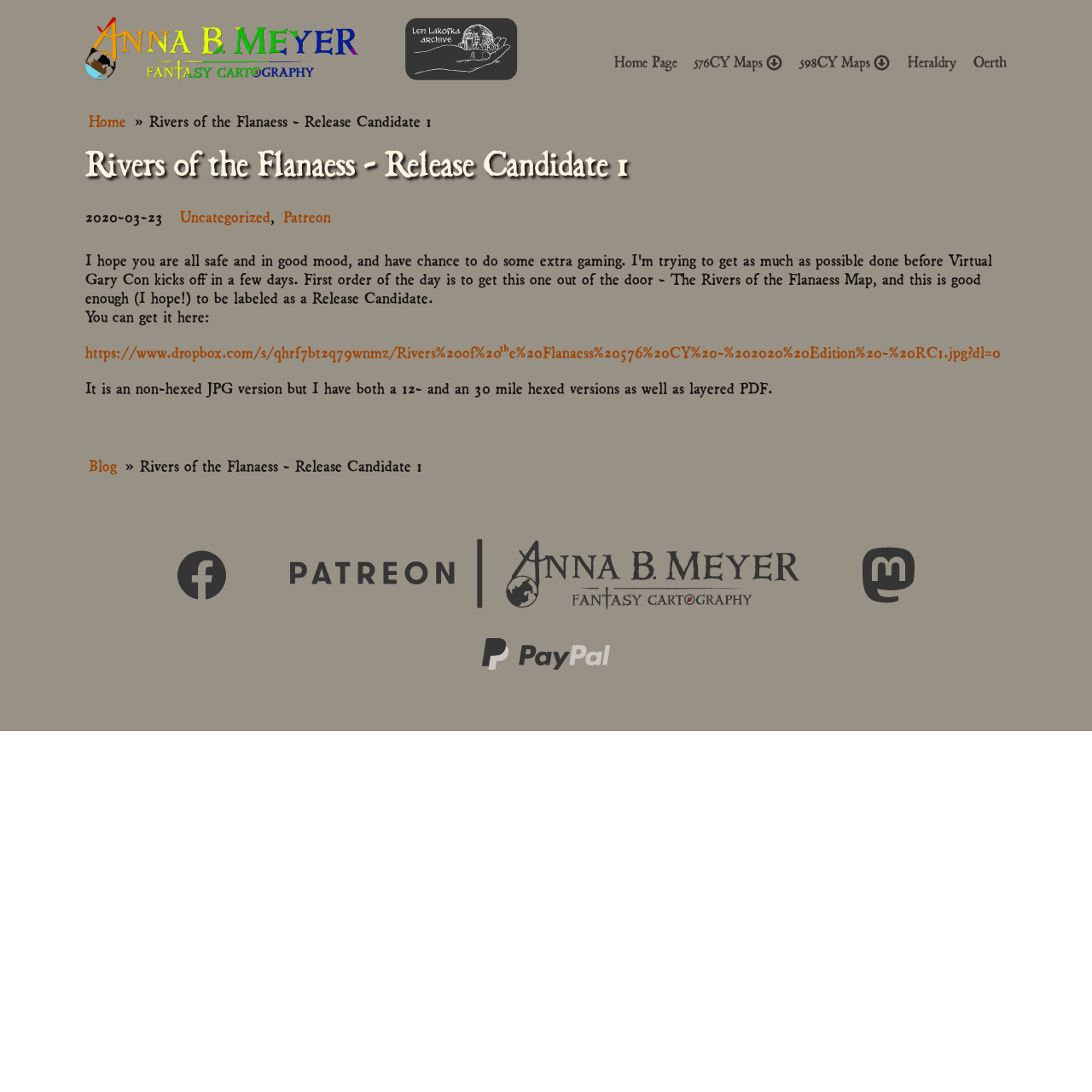Please provide a comprehensive answer to the question below using the information from the image: What is the date mentioned on the webpage?

I found the date '2020-03-23' on the webpage, which is located below the main heading and above the links to 'Uncategorized' and 'Patreon'.